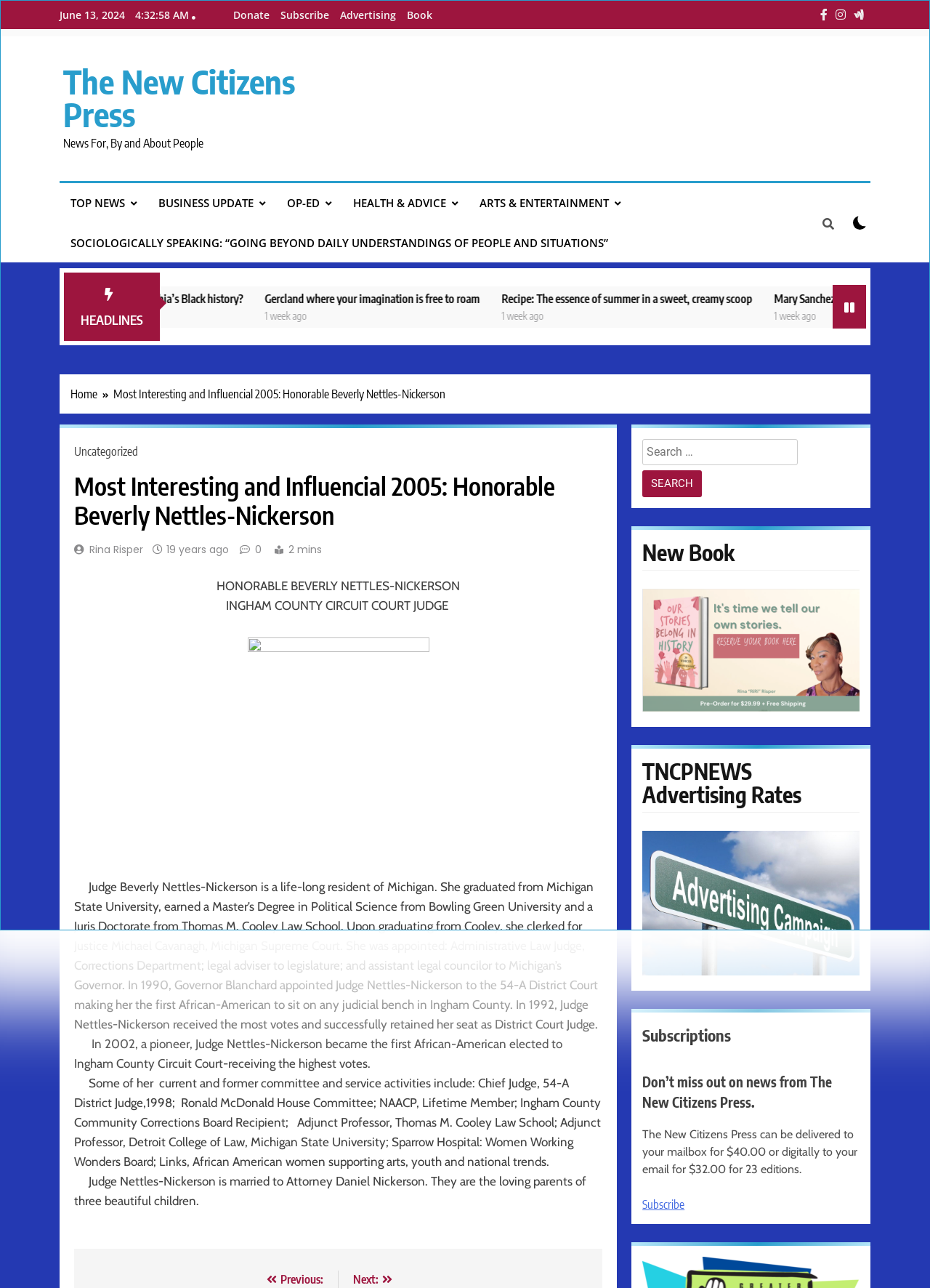Pinpoint the bounding box coordinates of the clickable element needed to complete the instruction: "Subscribe to The New Citizens Press". The coordinates should be provided as four float numbers between 0 and 1: [left, top, right, bottom].

[0.297, 0.006, 0.359, 0.017]